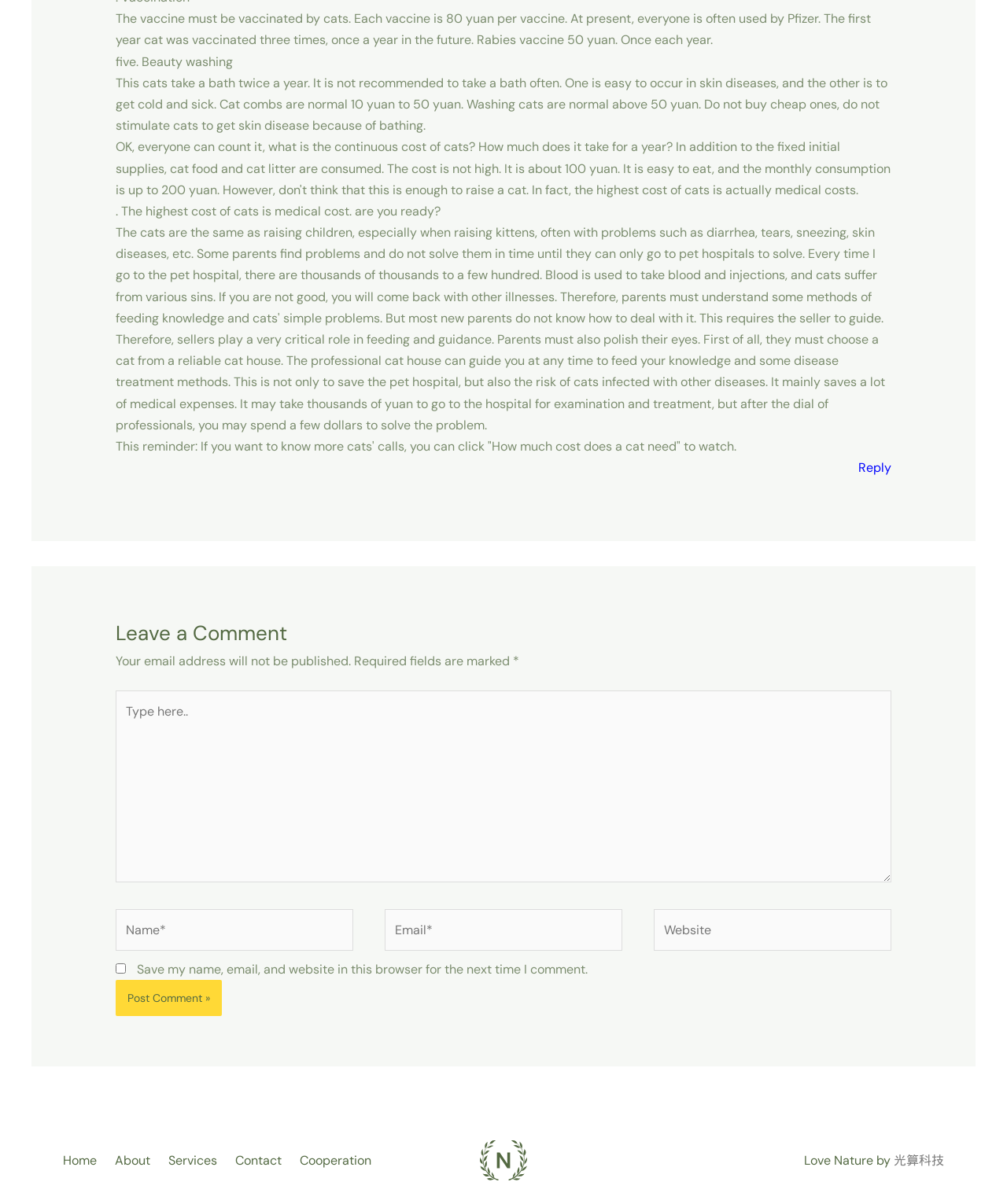Provide the bounding box coordinates of the HTML element this sentence describes: "Contact". The bounding box coordinates consist of four float numbers between 0 and 1, i.e., [left, top, right, bottom].

[0.227, 0.955, 0.291, 0.973]